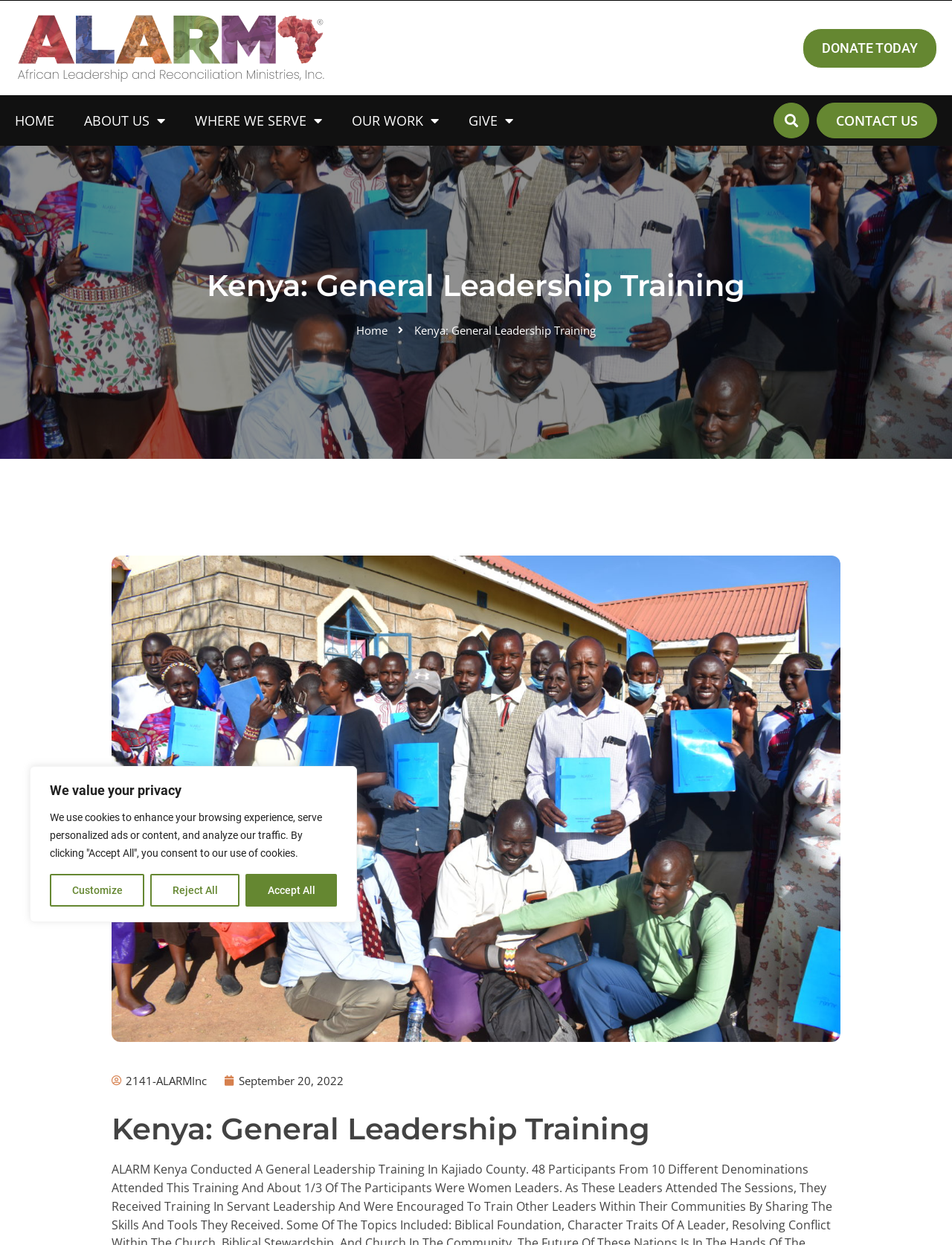Find the bounding box coordinates for the HTML element described as: "Give". The coordinates should consist of four float values between 0 and 1, i.e., [left, top, right, bottom].

[0.492, 0.089, 0.539, 0.105]